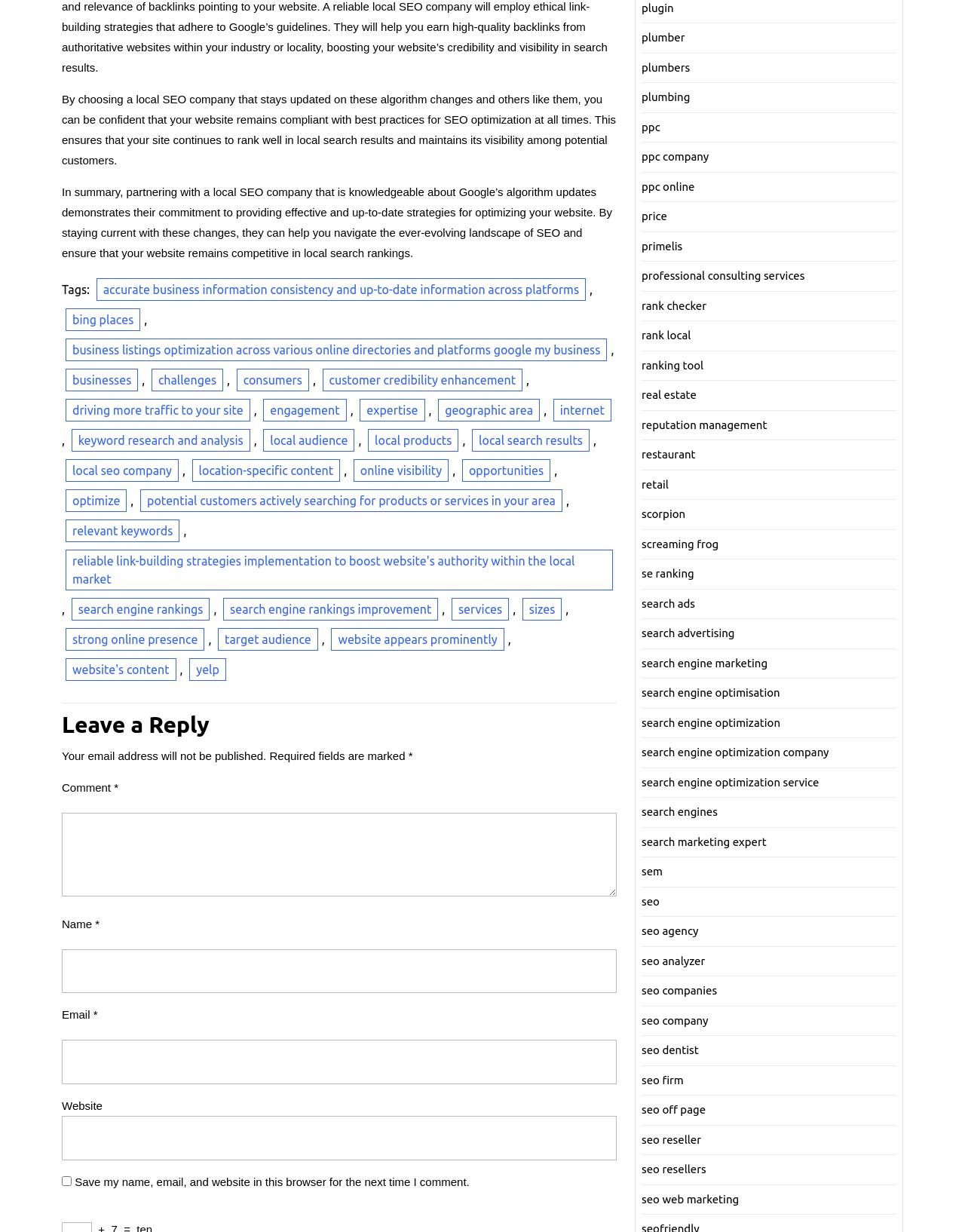Show the bounding box coordinates of the region that should be clicked to follow the instruction: "Click on 'Leave a Reply'."

[0.064, 0.571, 0.639, 0.605]